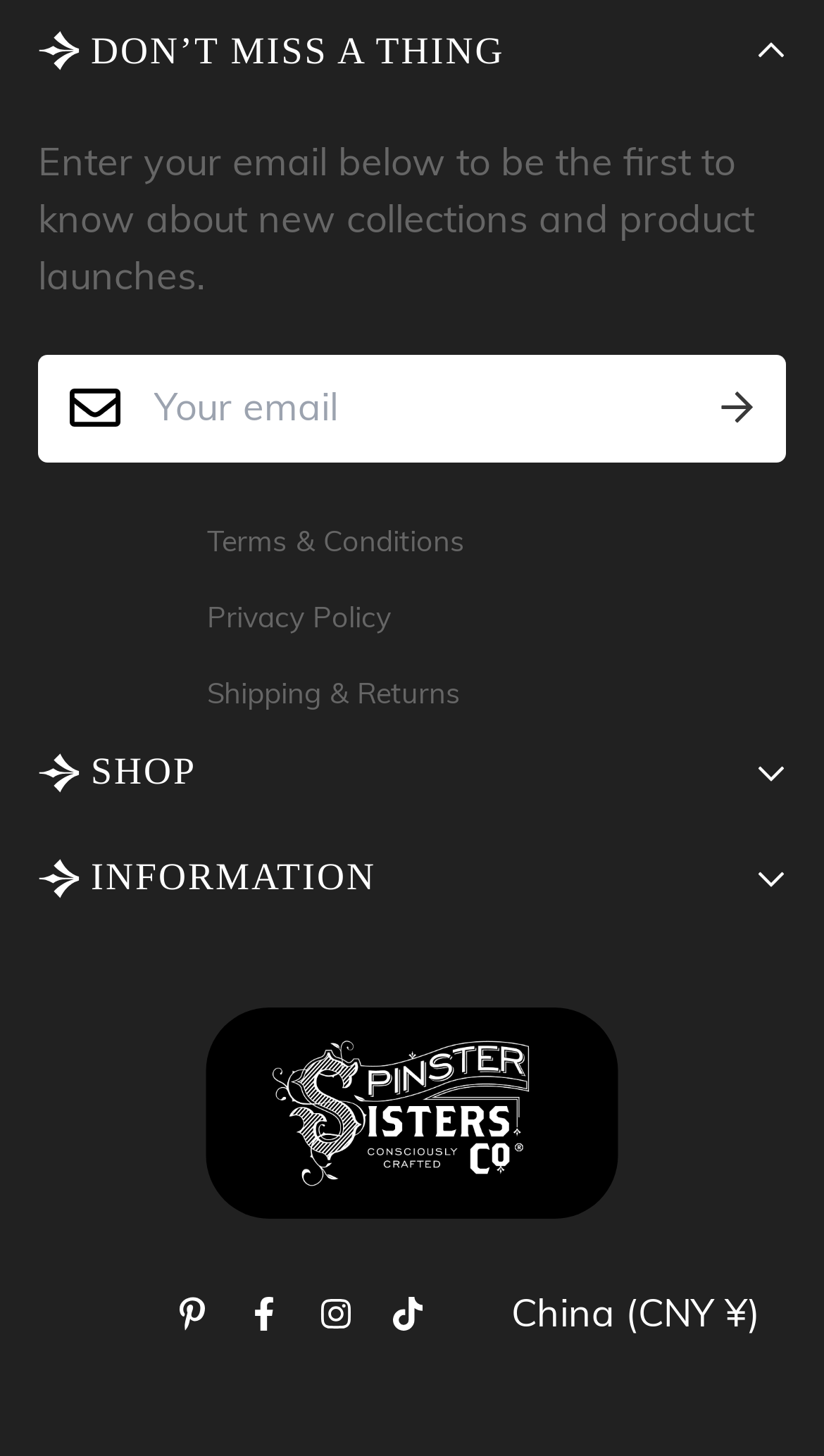Determine the coordinates of the bounding box for the clickable area needed to execute this instruction: "Click on the 'Rewards' link".

[0.046, 0.843, 0.241, 0.878]